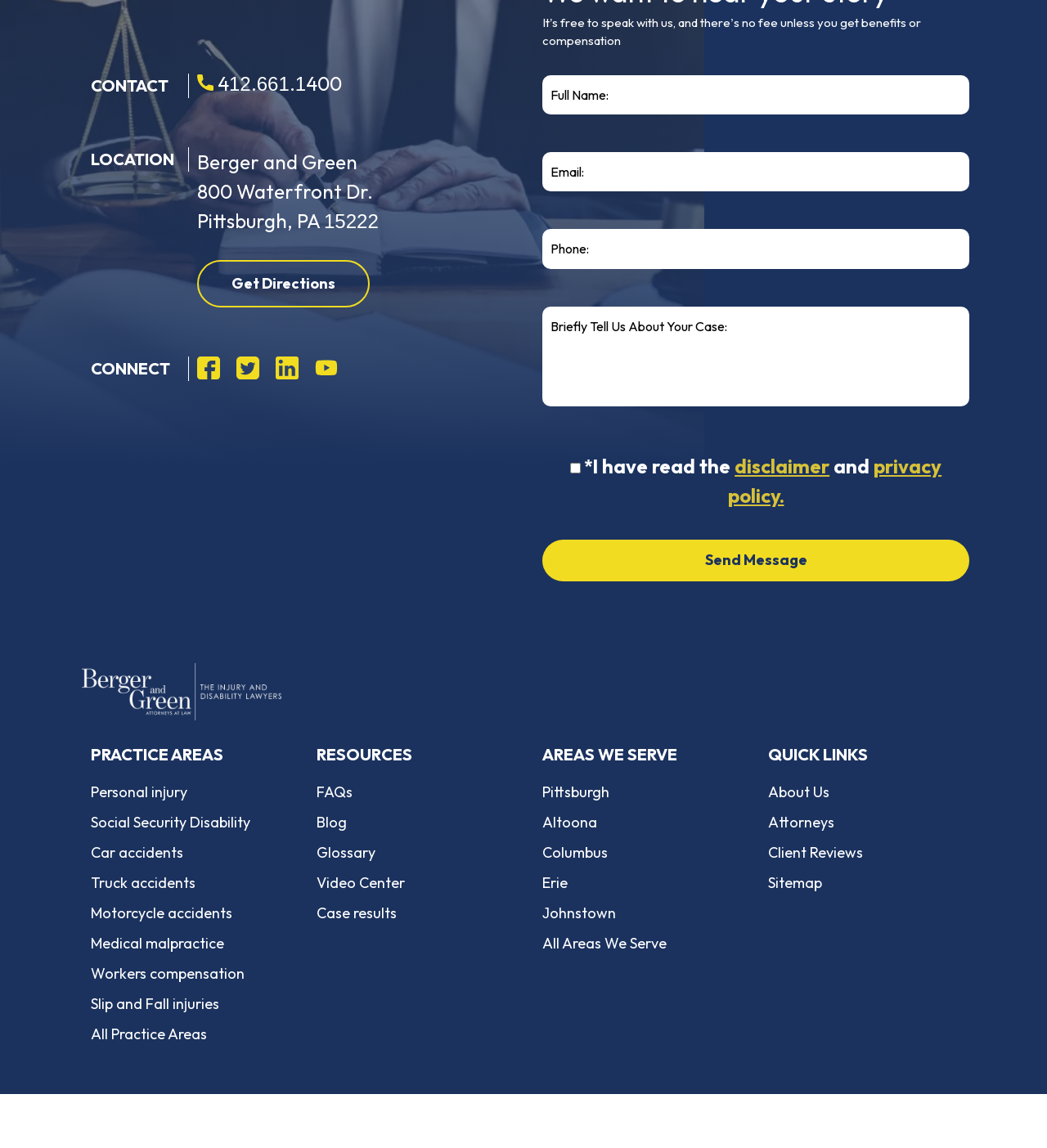Please identify the bounding box coordinates of the clickable element to fulfill the following instruction: "Check the disclaimer". The coordinates should be four float numbers between 0 and 1, i.e., [left, top, right, bottom].

[0.702, 0.395, 0.792, 0.417]